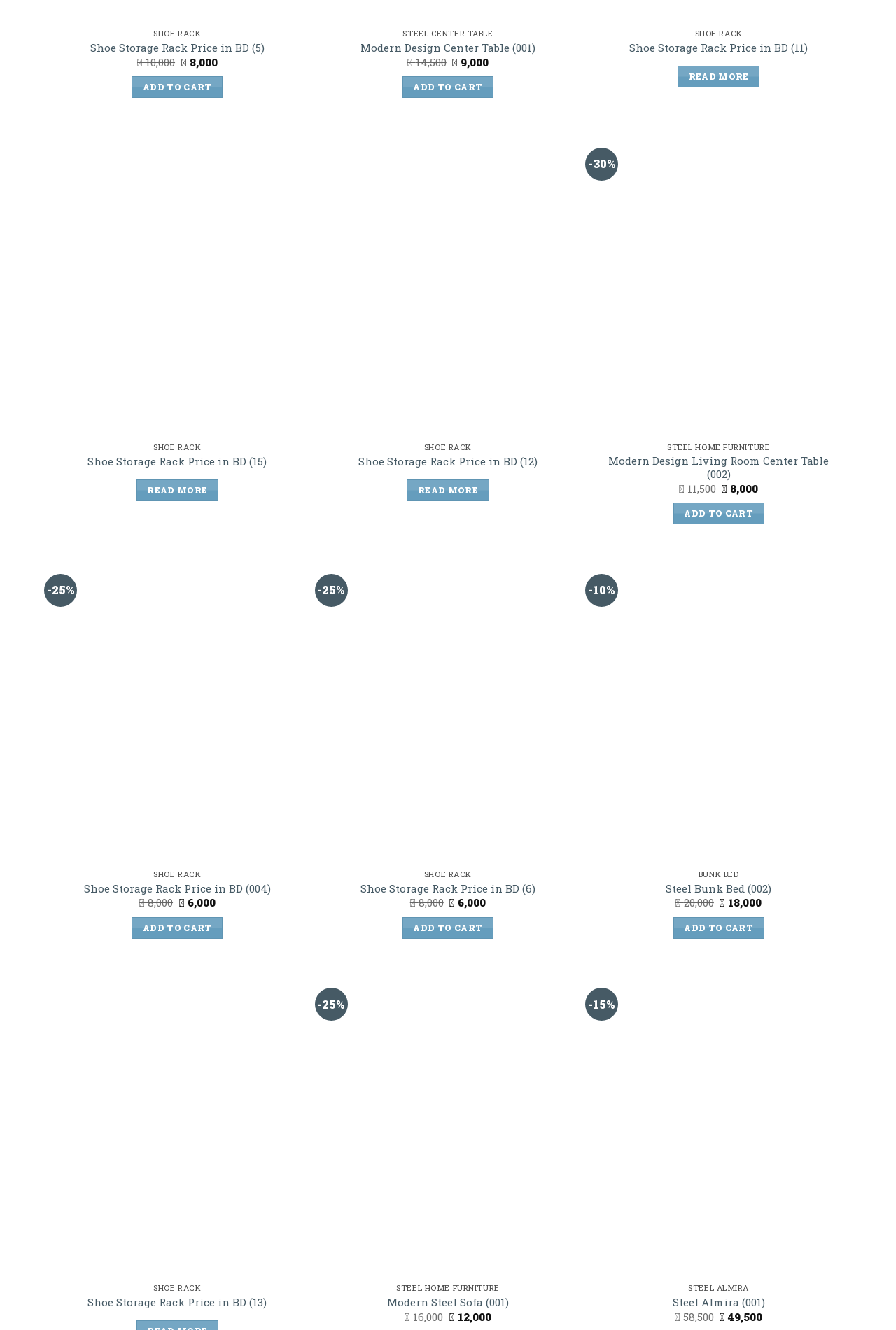Please locate the bounding box coordinates of the element that should be clicked to achieve the given instruction: "View modern design living room center table details".

[0.659, 0.327, 0.945, 0.346]